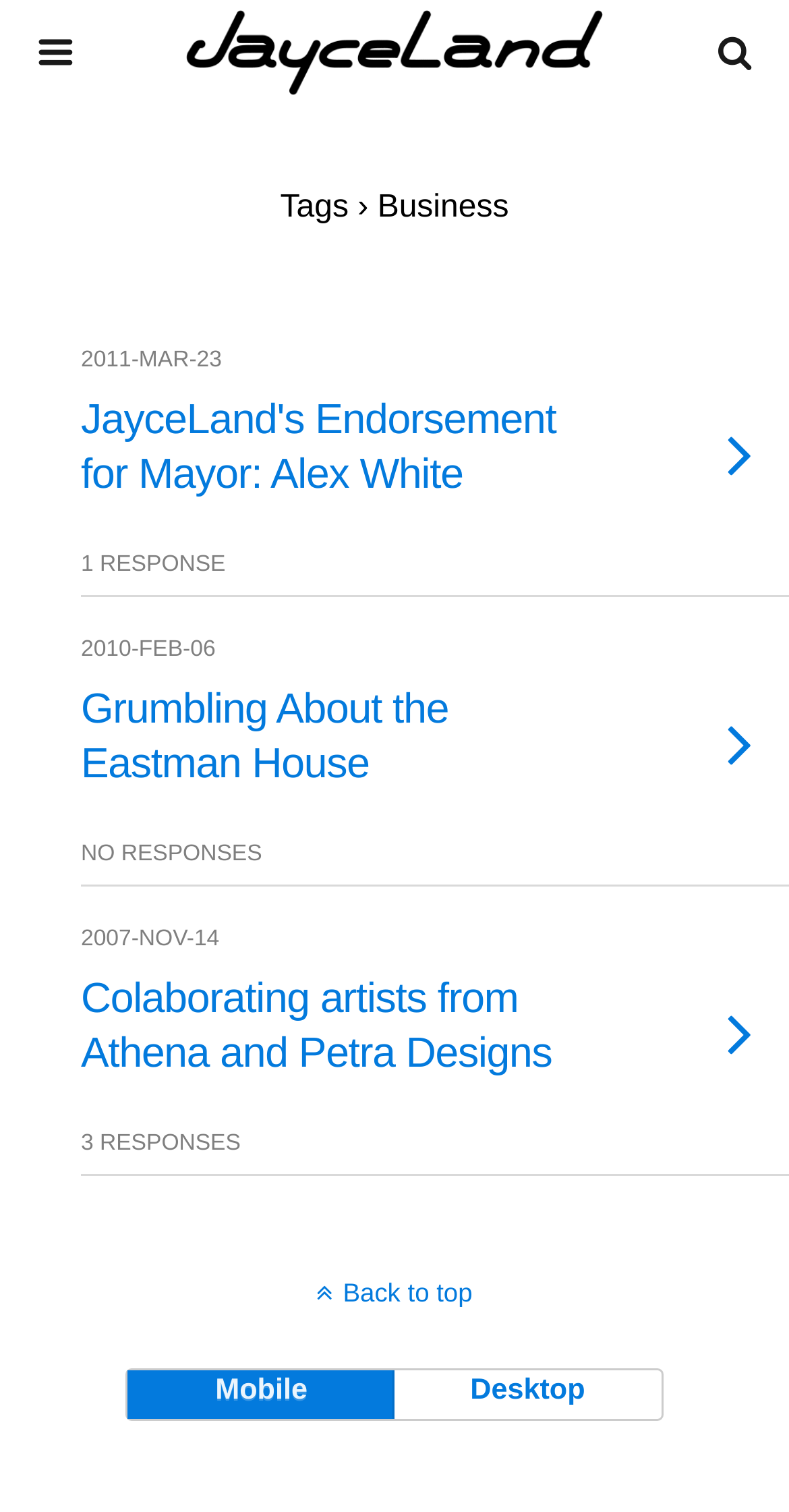Please find the bounding box coordinates of the clickable region needed to complete the following instruction: "Go back to top". The bounding box coordinates must consist of four float numbers between 0 and 1, i.e., [left, top, right, bottom].

[0.0, 0.845, 1.0, 0.865]